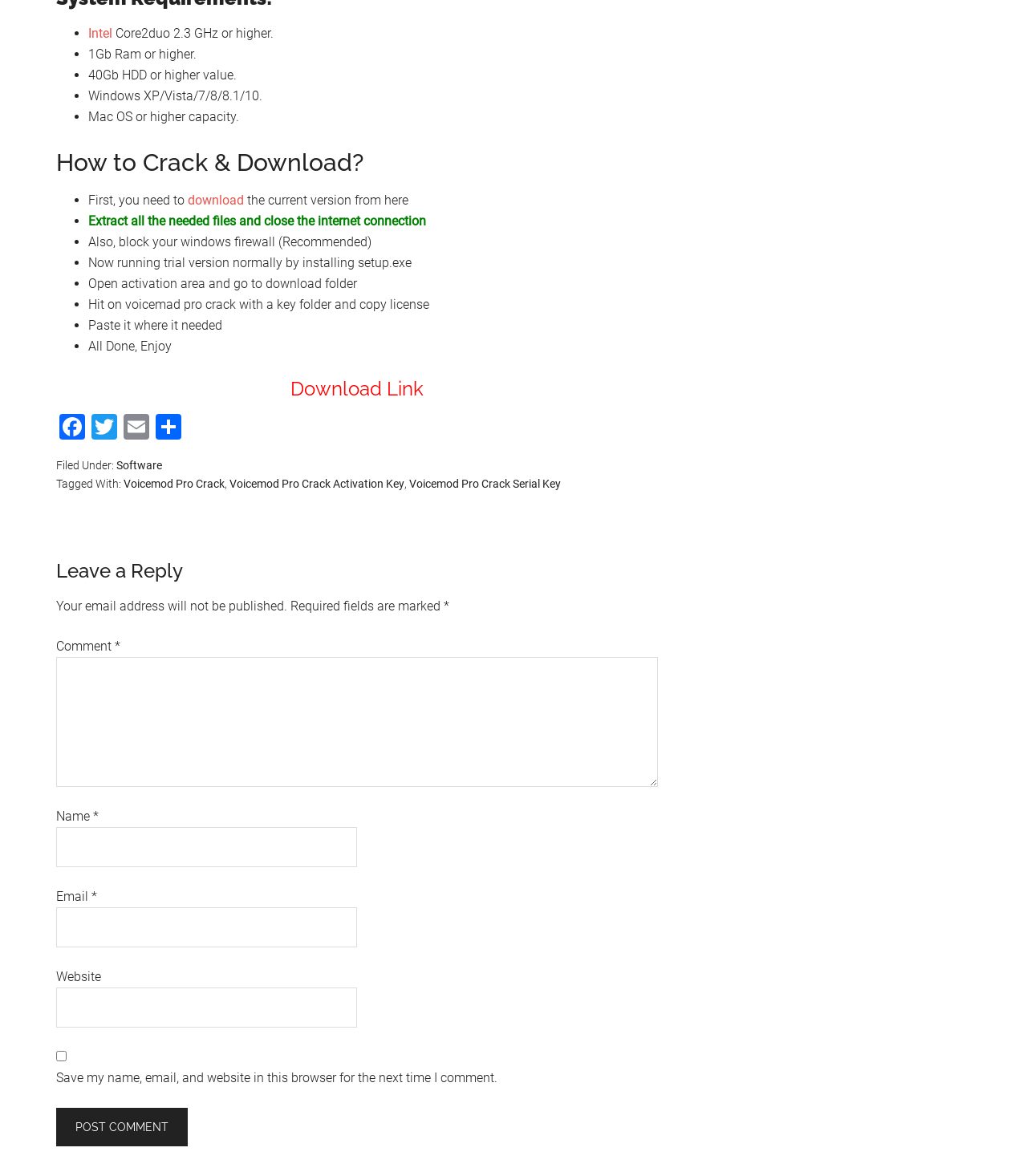Determine the bounding box coordinates for the clickable element required to fulfill the instruction: "Click on the 'Facebook' link". Provide the coordinates as four float numbers between 0 and 1, i.e., [left, top, right, bottom].

[0.055, 0.352, 0.086, 0.377]